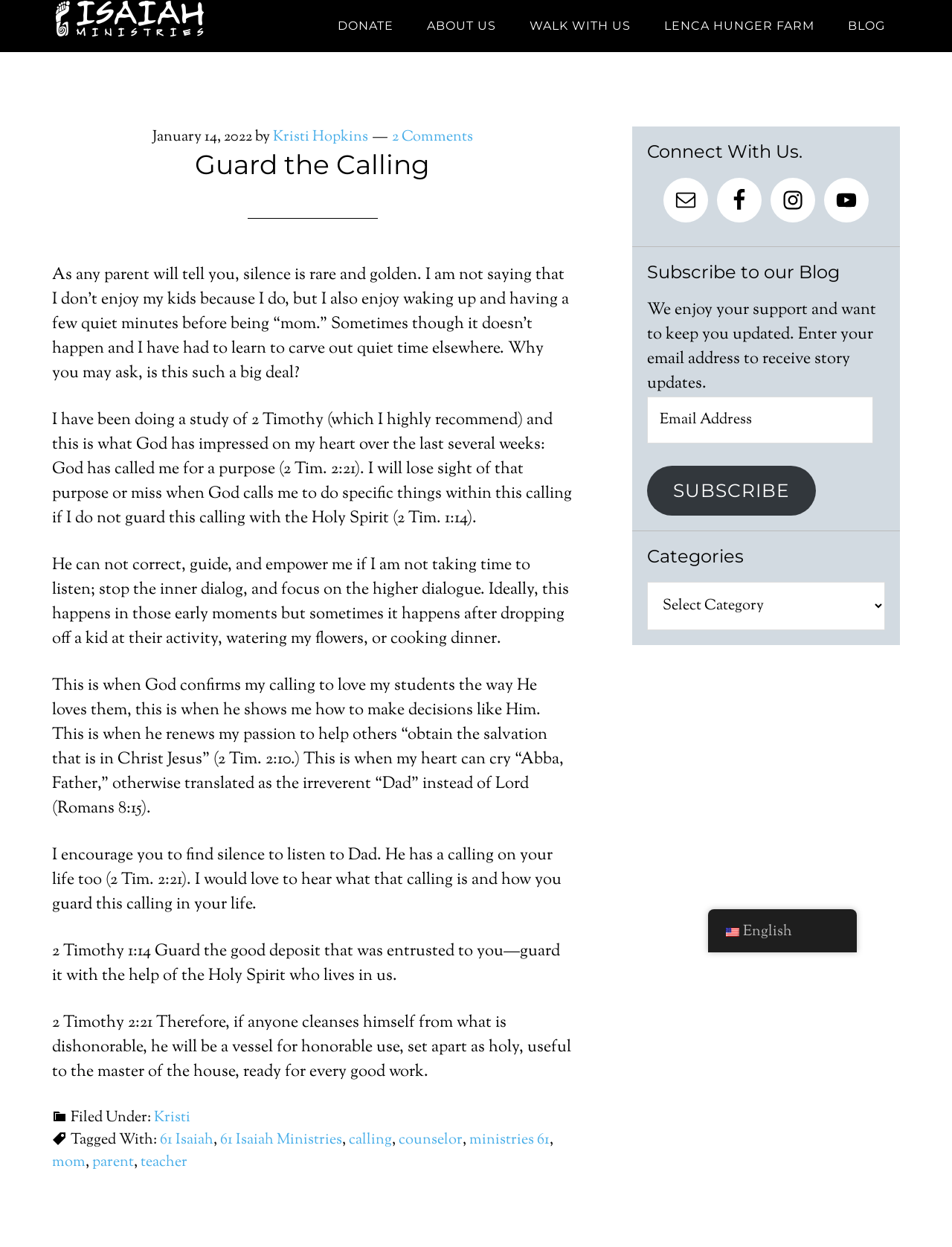Provide a one-word or one-phrase answer to the question:
What is the purpose of the textbox in the sidebar?

Email Address